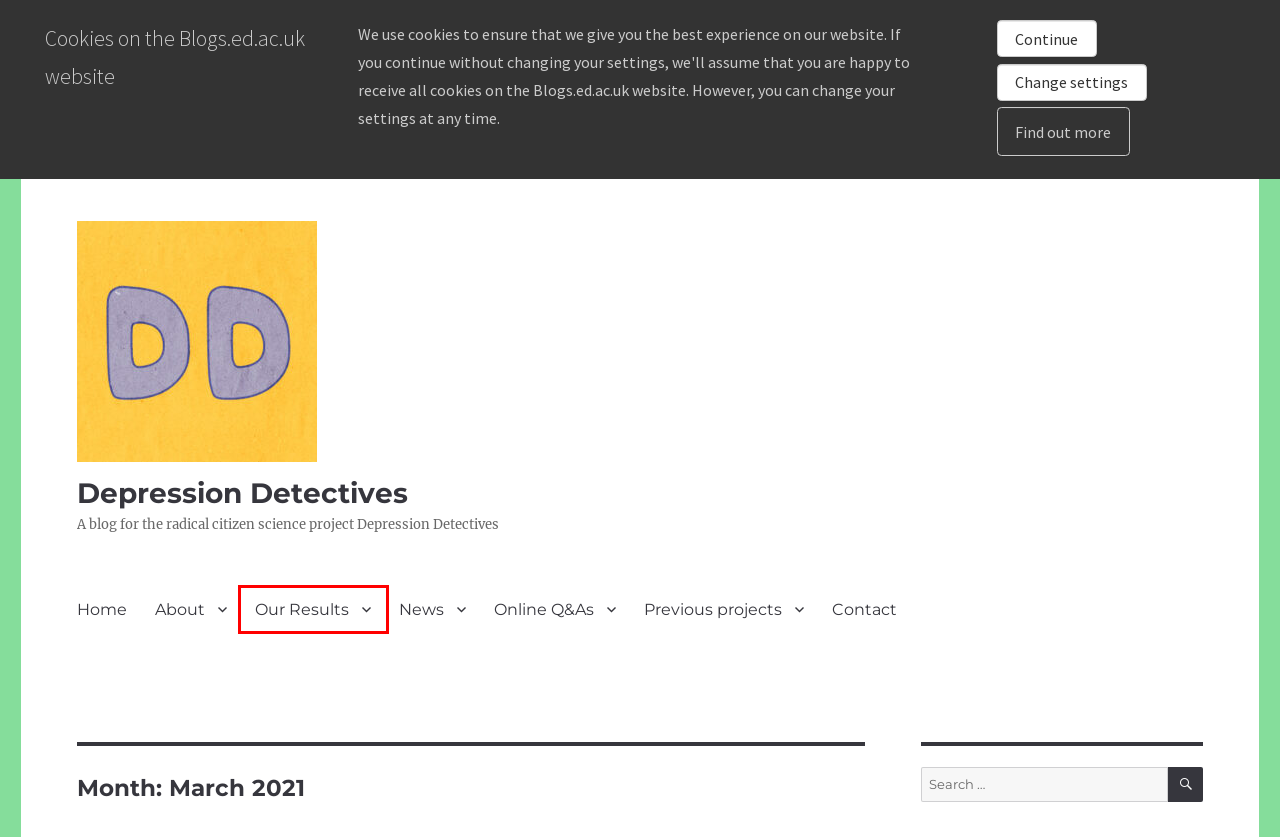Examine the screenshot of a webpage with a red bounding box around a UI element. Select the most accurate webpage description that corresponds to the new page after clicking the highlighted element. Here are the choices:
A. Depression Detectives – A blog for the radical citizen science project Depression Detectives
B. Online Q&As – Depression Detectives
C. News – Depression Detectives
D. Previous projects – Depression Detectives
E. Privacy and cookies | The University of Edinburgh
F. About – Depression Detectives
G. Our Results – Depression Detectives
H. Contact – Depression Detectives

G